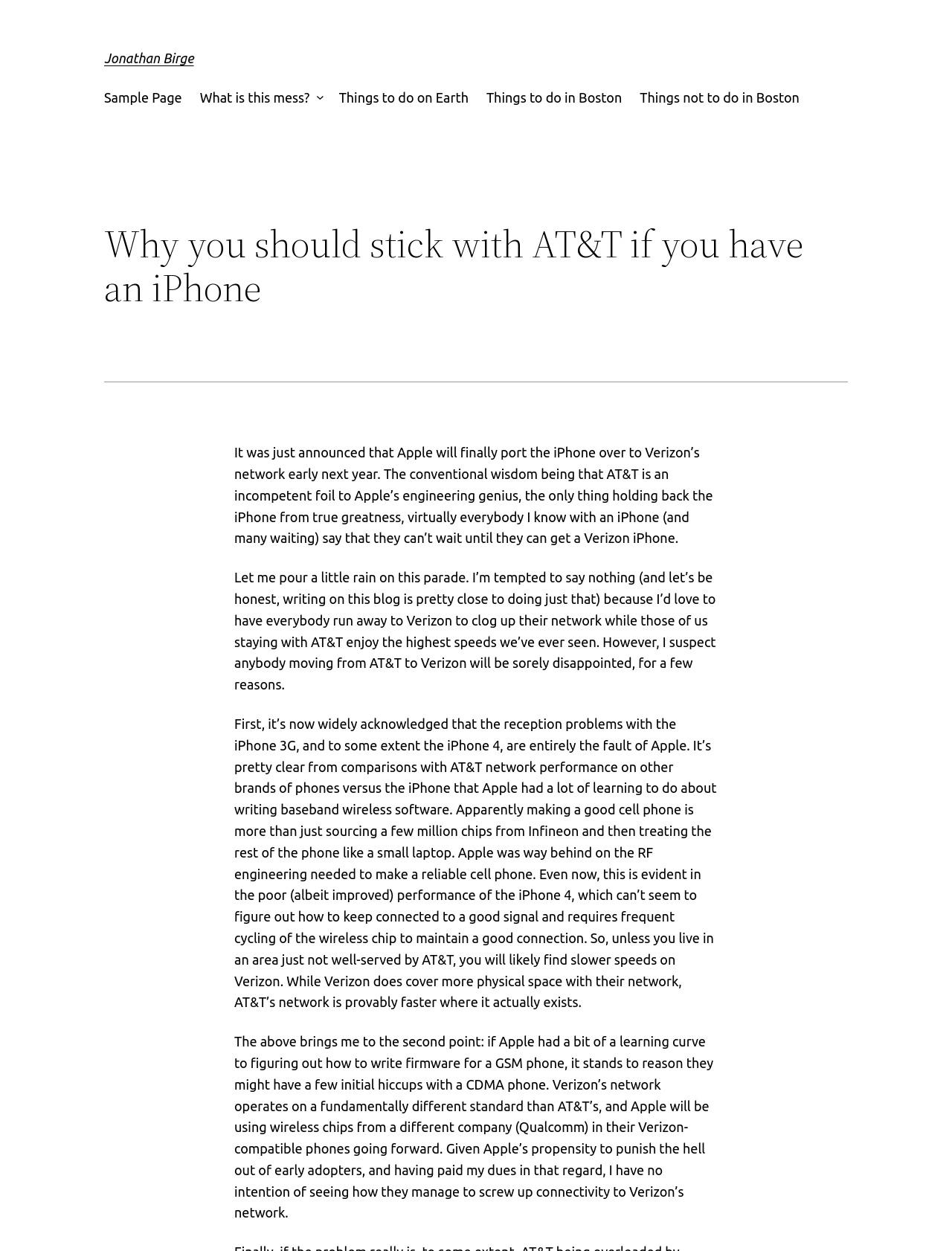Based on the image, give a detailed response to the question: What is the difference between AT&T and Verizon's networks?

The article mentions that AT&T's network operates on a GSM standard, while Verizon's network operates on a CDMA standard, which is a fundamentally different technology. This is mentioned in the StaticText element that starts with 'The above brings me to the second point...'.